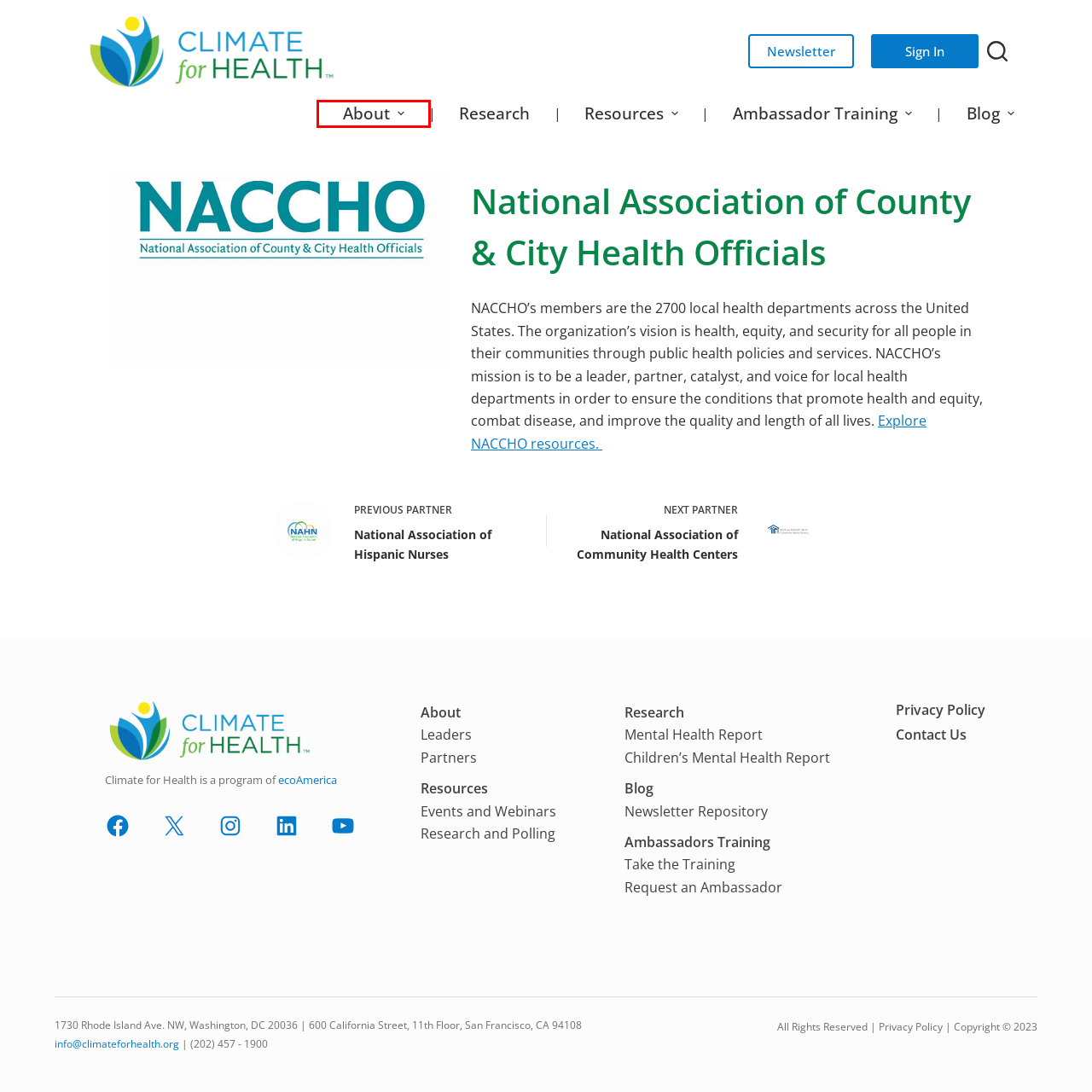After examining the screenshot of a webpage with a red bounding box, choose the most accurate webpage description that corresponds to the new page after clicking the element inside the red box. Here are the candidates:
A. About Climate For Health | About Us | Climate For Health
B. Events and Webinars - Climate for Health
C. Resources - Climate for Health
D. Mental Health and Our Changing Climate, 2021 Edition - ecoAmerica
E. Newsletter Repository - Climate for Health
F. Research - Climate for Health
G. National Association of Hispanic Nurses - Climate for Health
H. Ambassadors Training - Climate for Health

A